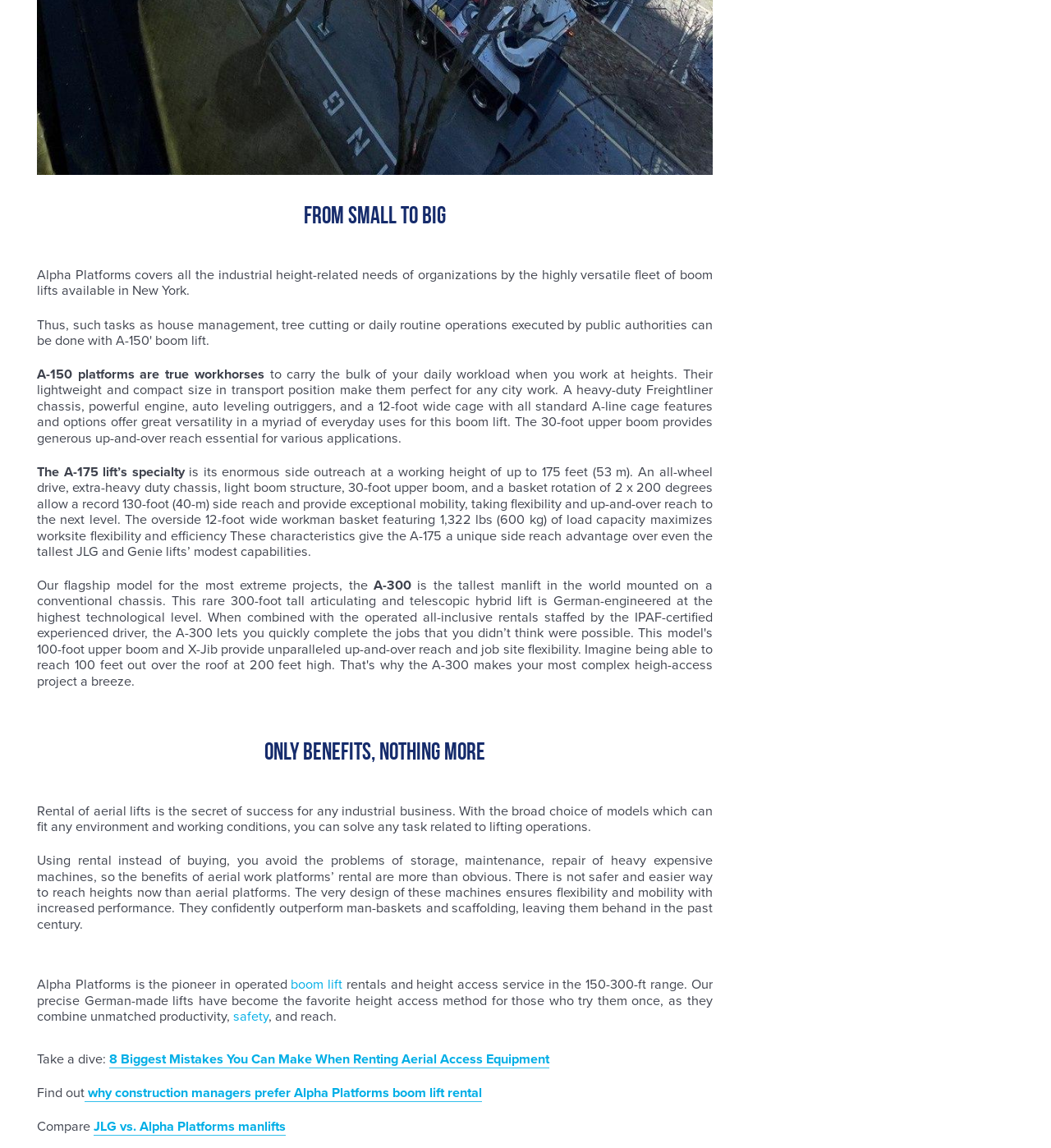Using the provided element description: "Boom Lifts", determine the bounding box coordinates of the corresponding UI element in the screenshot.

[0.392, 0.733, 0.47, 0.746]